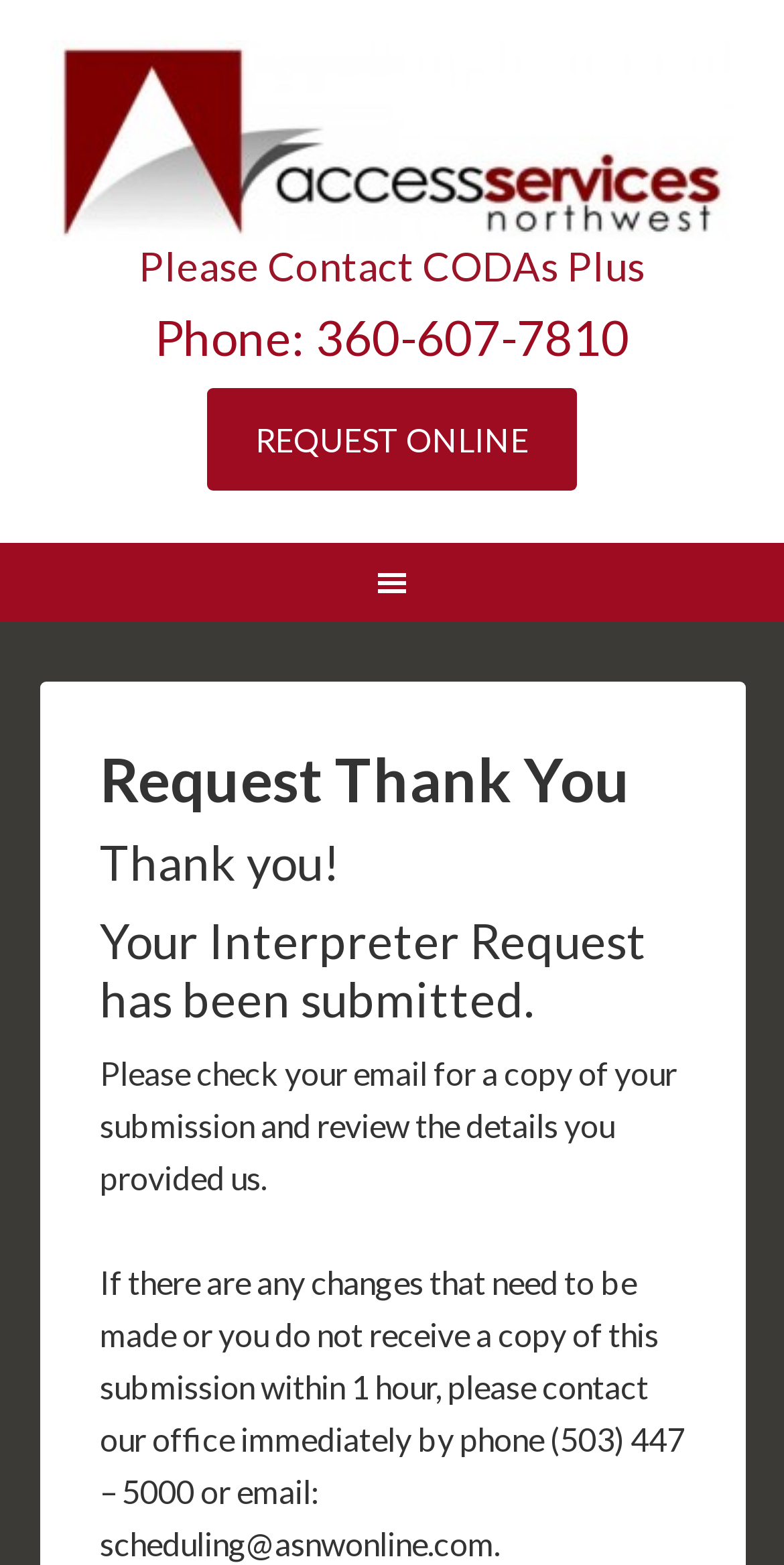Determine the bounding box coordinates for the UI element matching this description: "Request Online".

[0.264, 0.248, 0.736, 0.313]